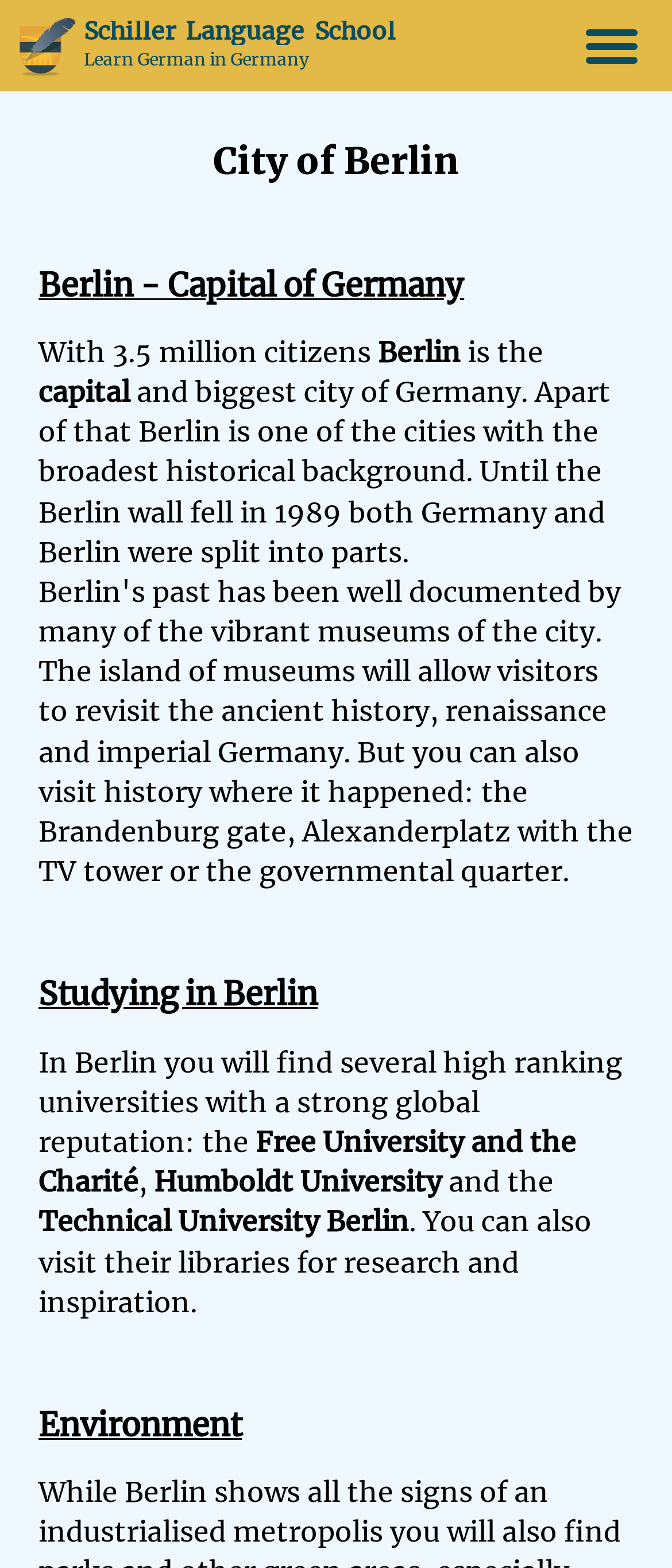Identify the bounding box coordinates of the region I need to click to complete this instruction: "Click the Contact link".

[0.404, 0.428, 0.596, 0.455]